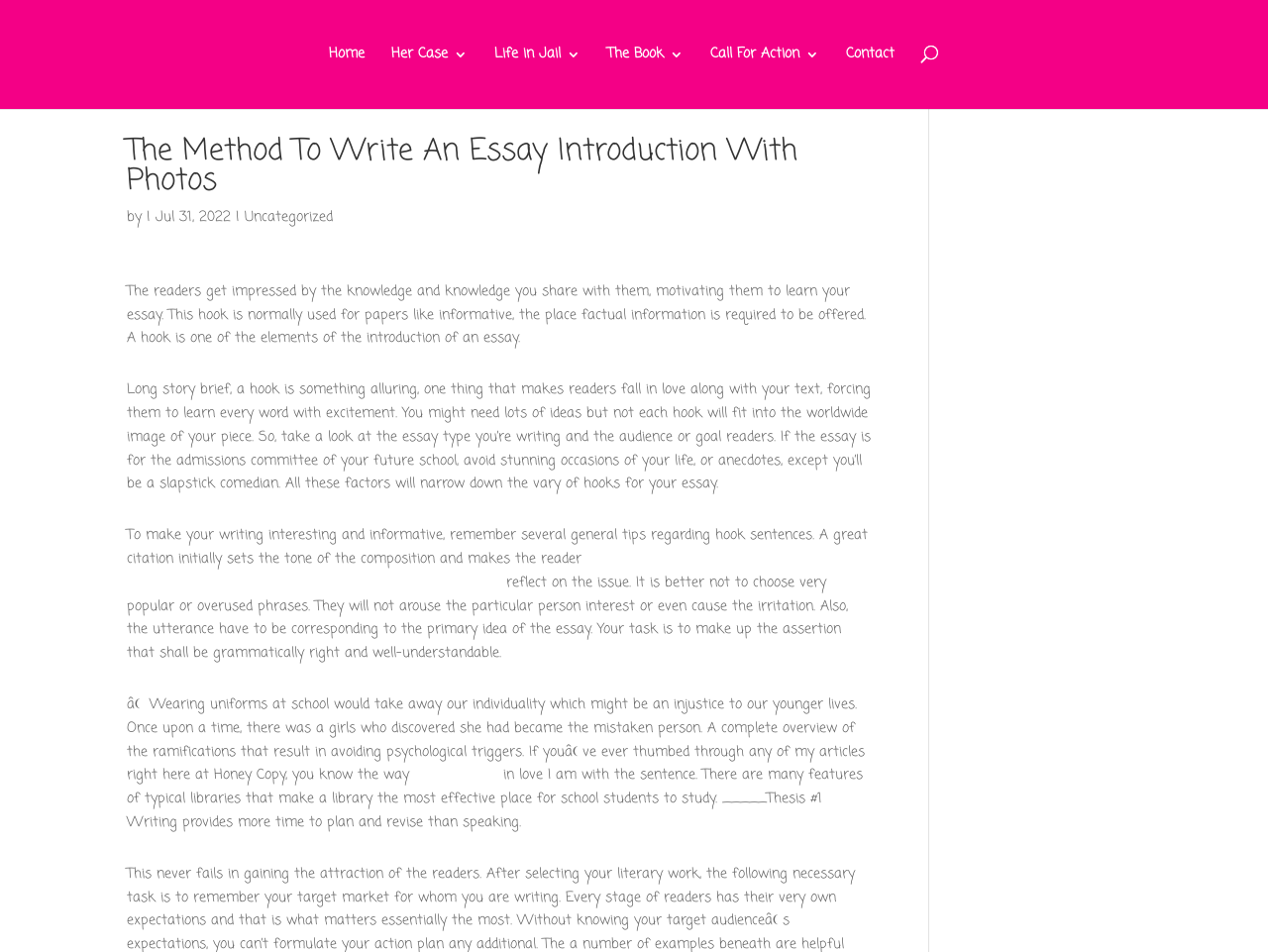Find the bounding box coordinates for the element that must be clicked to complete the instruction: "Click on the 'Home' link". The coordinates should be four float numbers between 0 and 1, indicated as [left, top, right, bottom].

[0.259, 0.05, 0.288, 0.114]